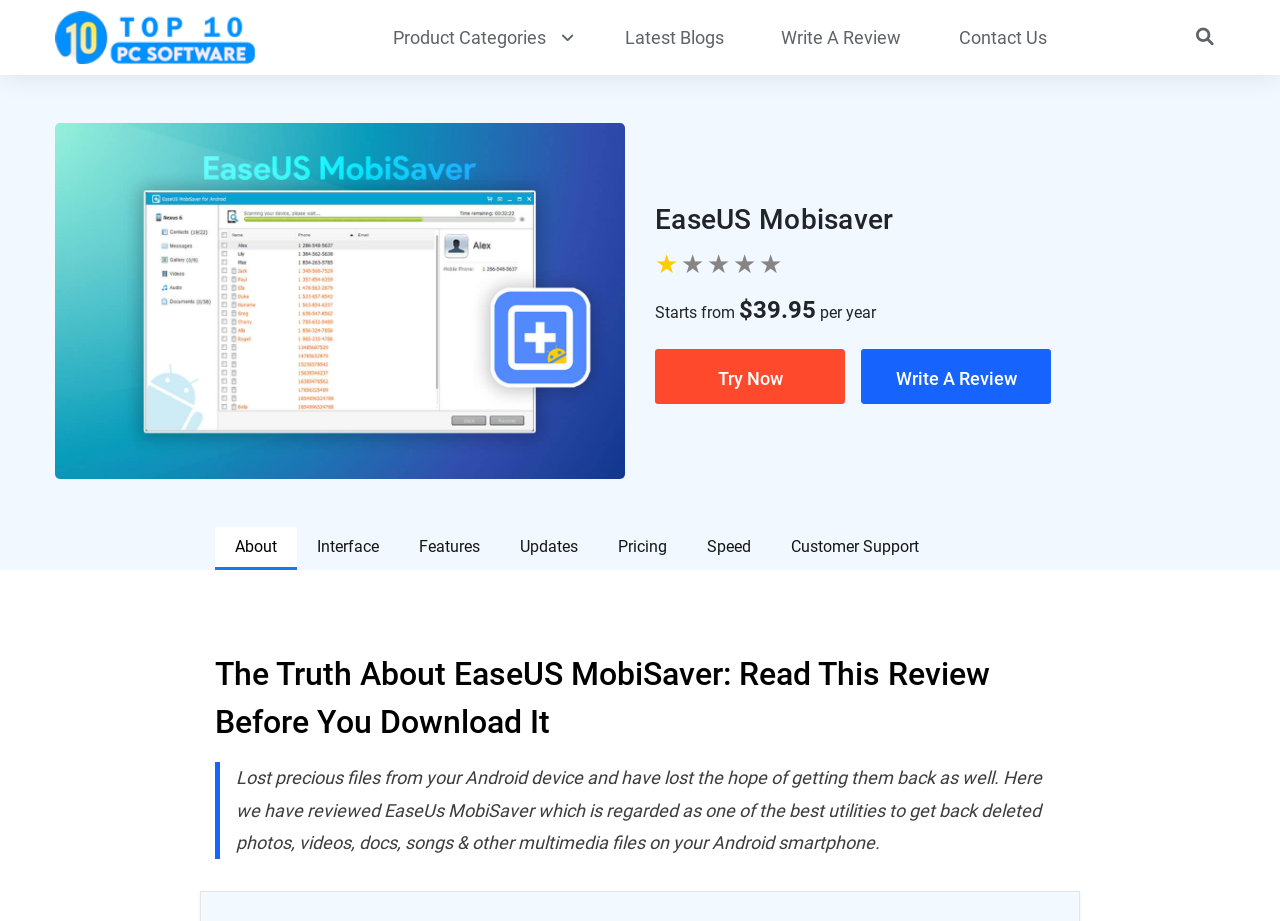Utilize the details in the image to thoroughly answer the following question: What is the rating category of EaseUS MobiSaver?

I found a StaticText element at [0.307, 0.029, 0.427, 0.052] with the text 'Product Categories', which suggests that EaseUS MobiSaver is categorized under this rating category.